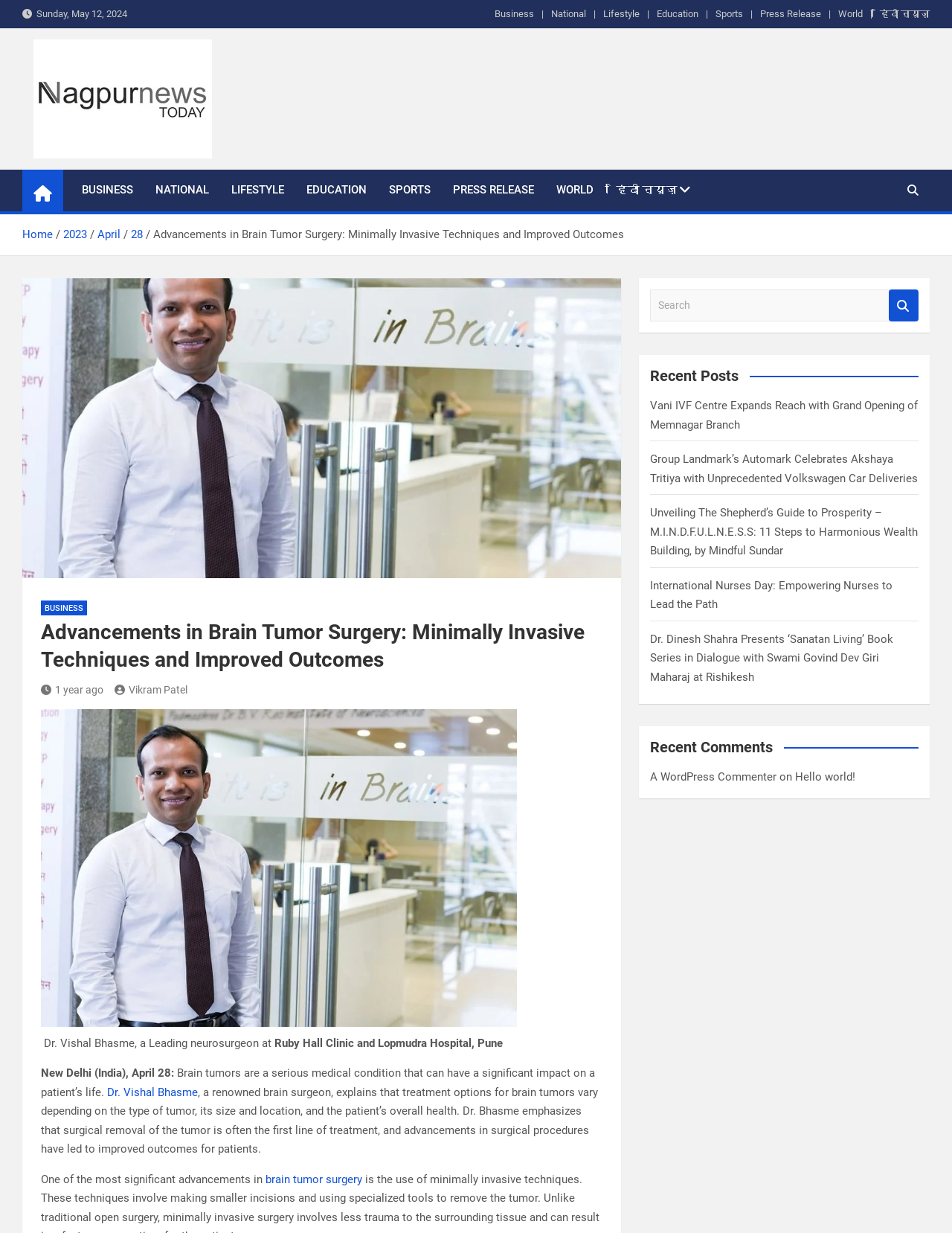Give a one-word or one-phrase response to the question: 
What is the name of the hospital mentioned in the article?

Ruby Hall Clinic and Lopmudra Hospital